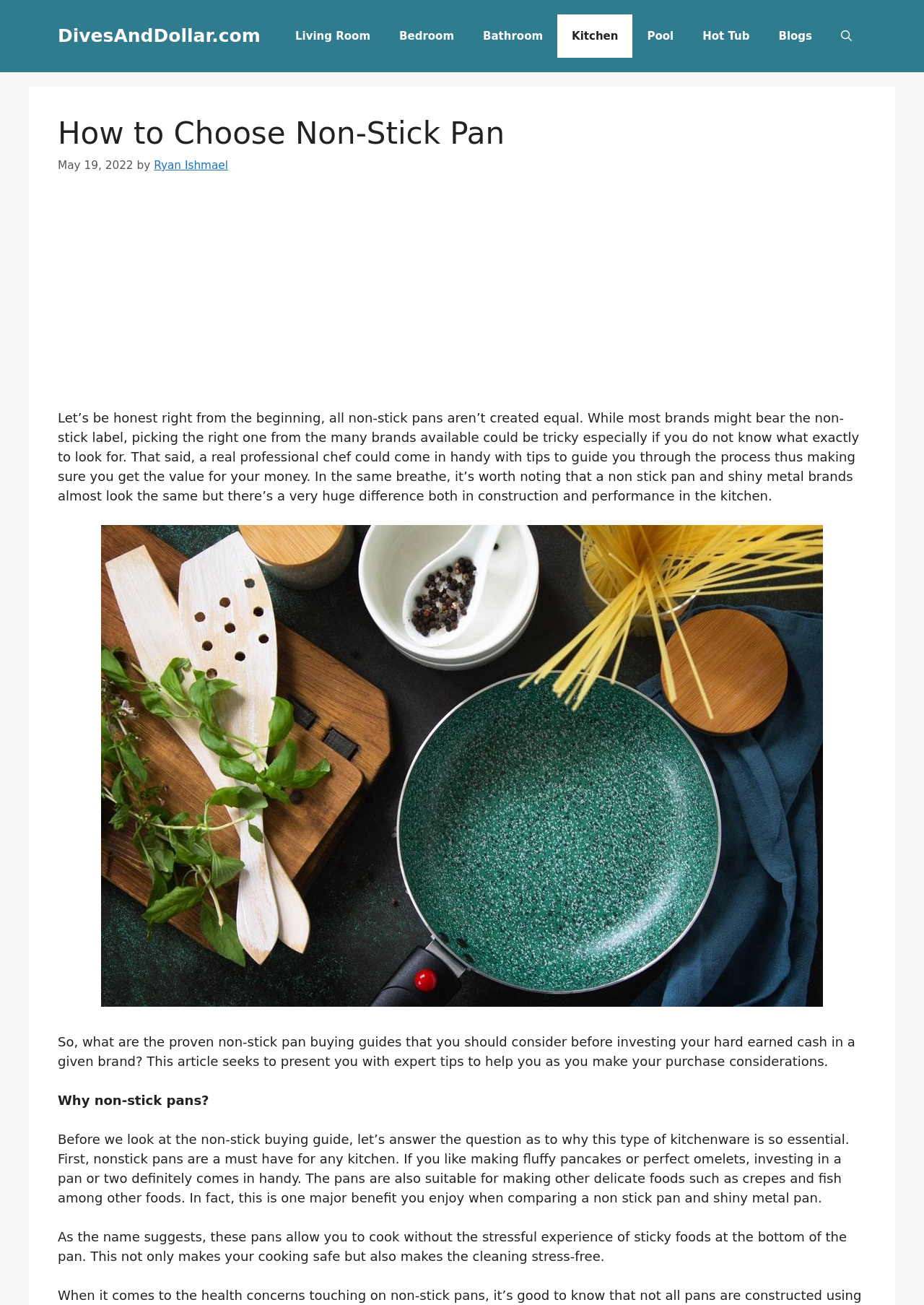What is the benefit of using non-stick pans?
Using the image, provide a detailed and thorough answer to the question.

According to the article, non-stick pans allow for easy cooking and cleaning, making the cooking experience stress-free and safe.